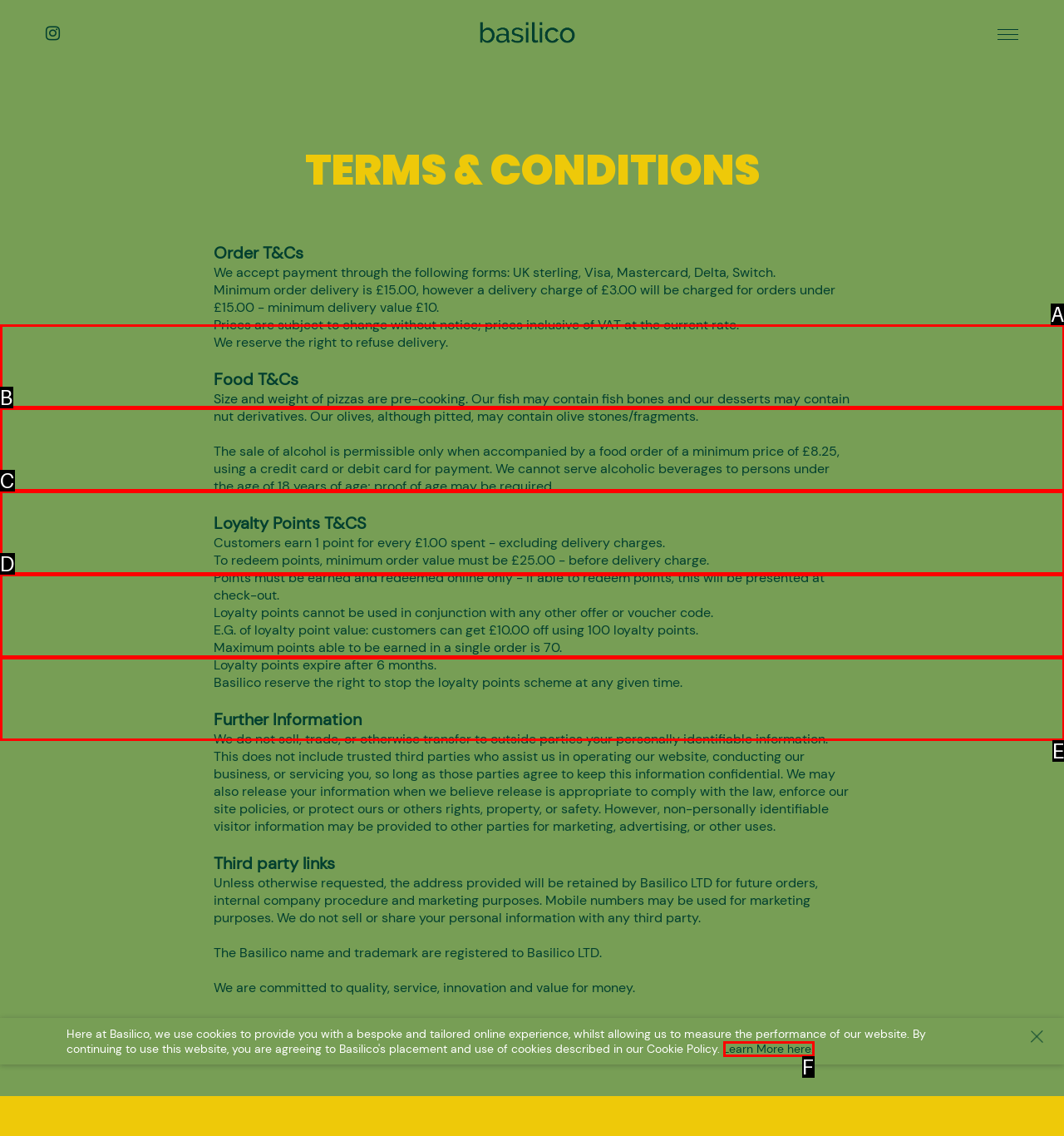Given the element description: Learn More here.
Pick the letter of the correct option from the list.

F